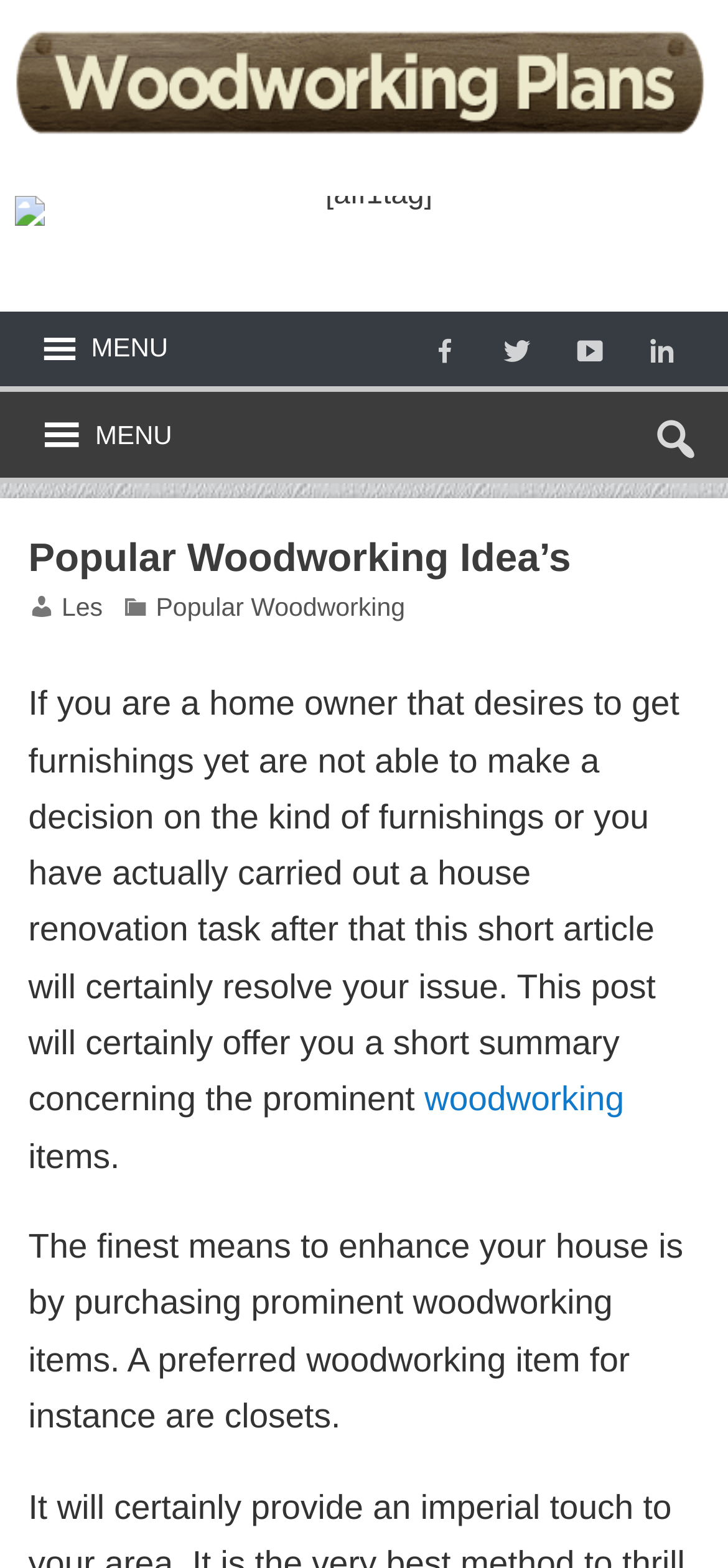Give a concise answer using one word or a phrase to the following question:
What is the benefit of using woodworking items?

To enhance the home